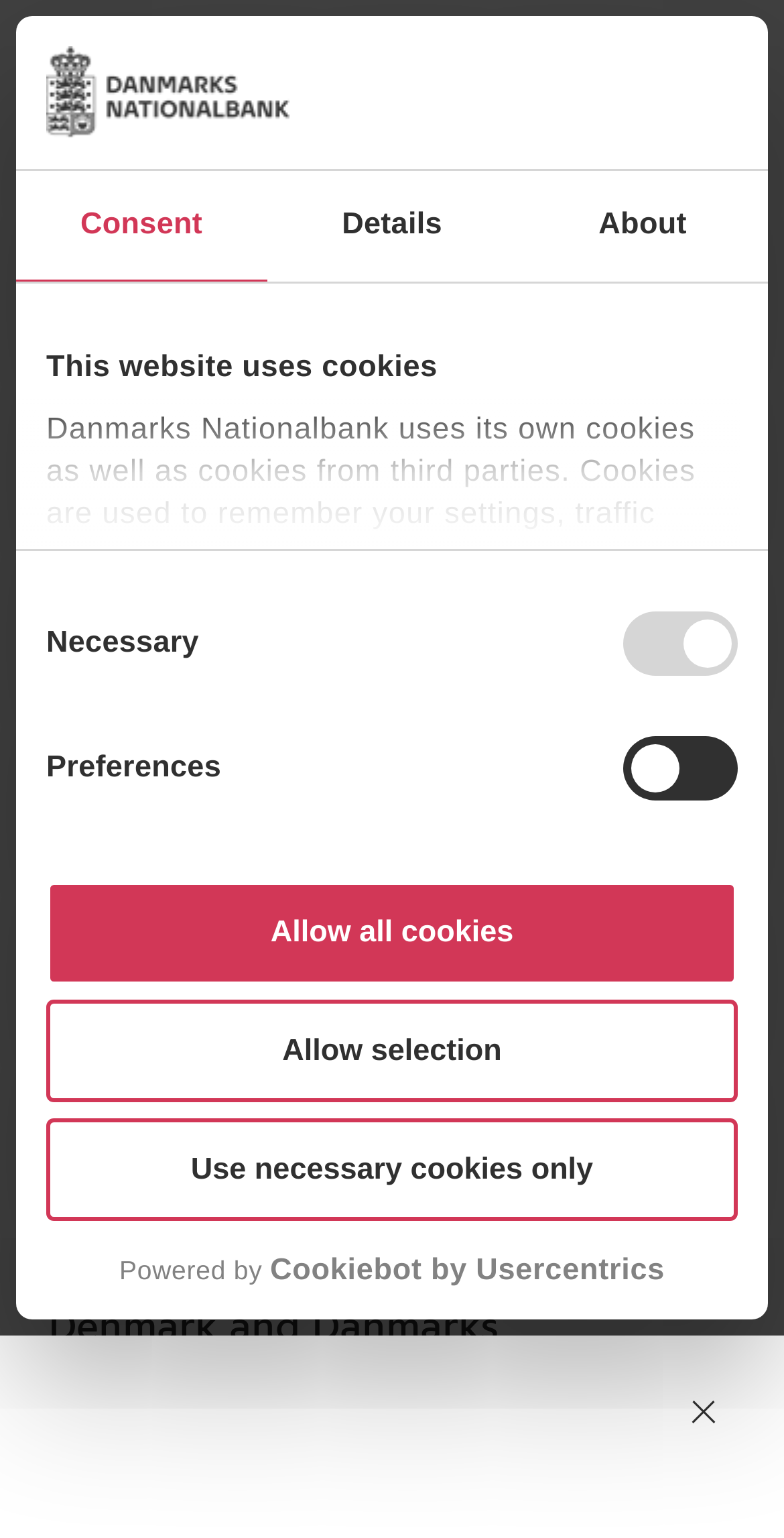Please find the bounding box coordinates of the element that you should click to achieve the following instruction: "Switch to 'Dansk' language". The coordinates should be presented as four float numbers between 0 and 1: [left, top, right, bottom].

[0.838, 0.014, 0.946, 0.042]